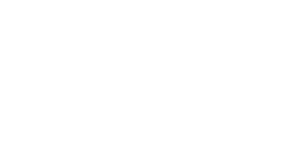What type of webpage is this?
Please provide a comprehensive answer based on the information in the image.

The webpage is dedicated to Cupra news, including the latest reviews and articles on models such as the Cupra Leon Sportstourer, which suggests that the webpage is focused on automotive news.